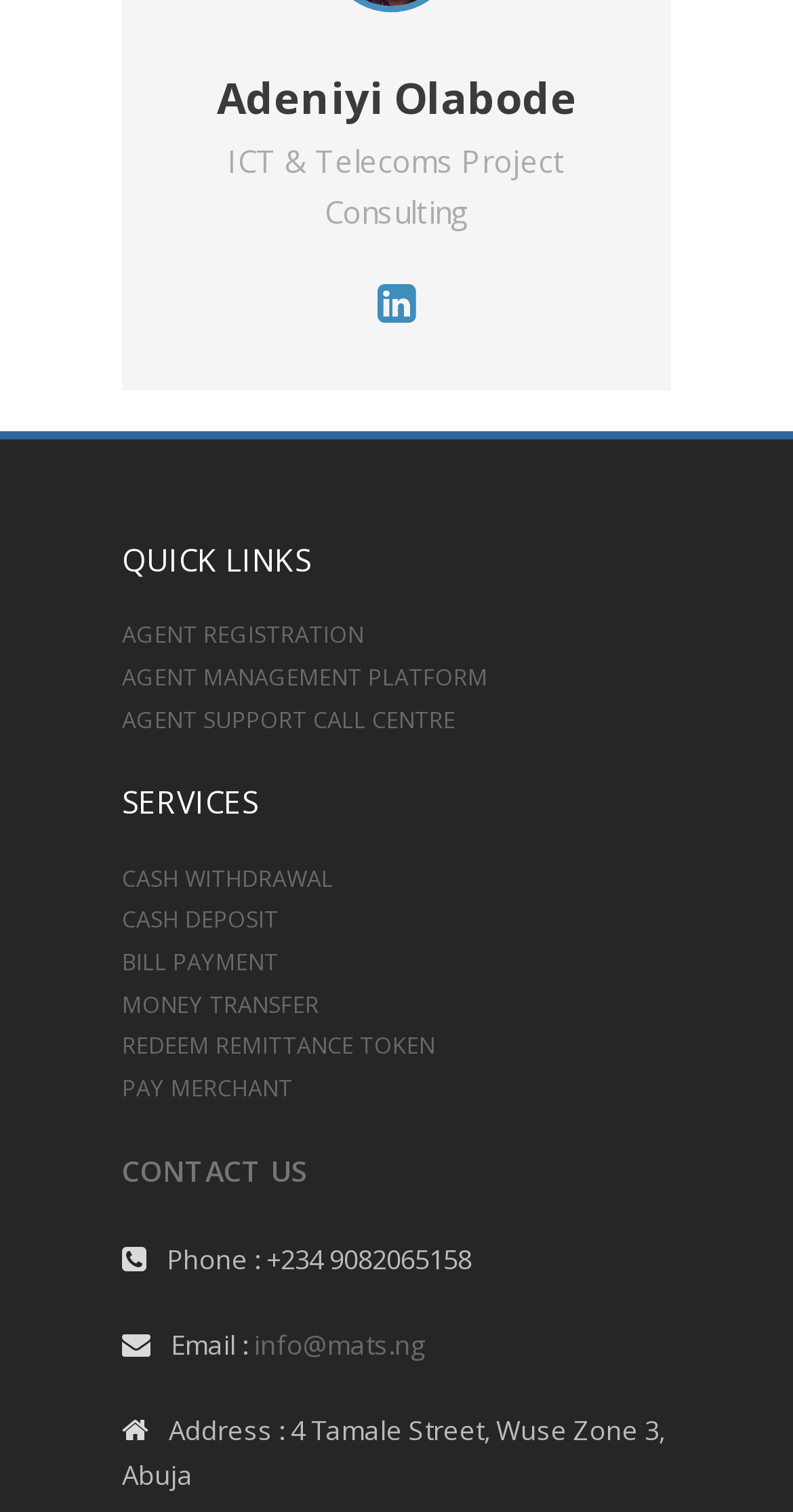Locate the bounding box coordinates of the element that should be clicked to fulfill the instruction: "click on AGENT REGISTRATION".

[0.154, 0.409, 0.459, 0.429]